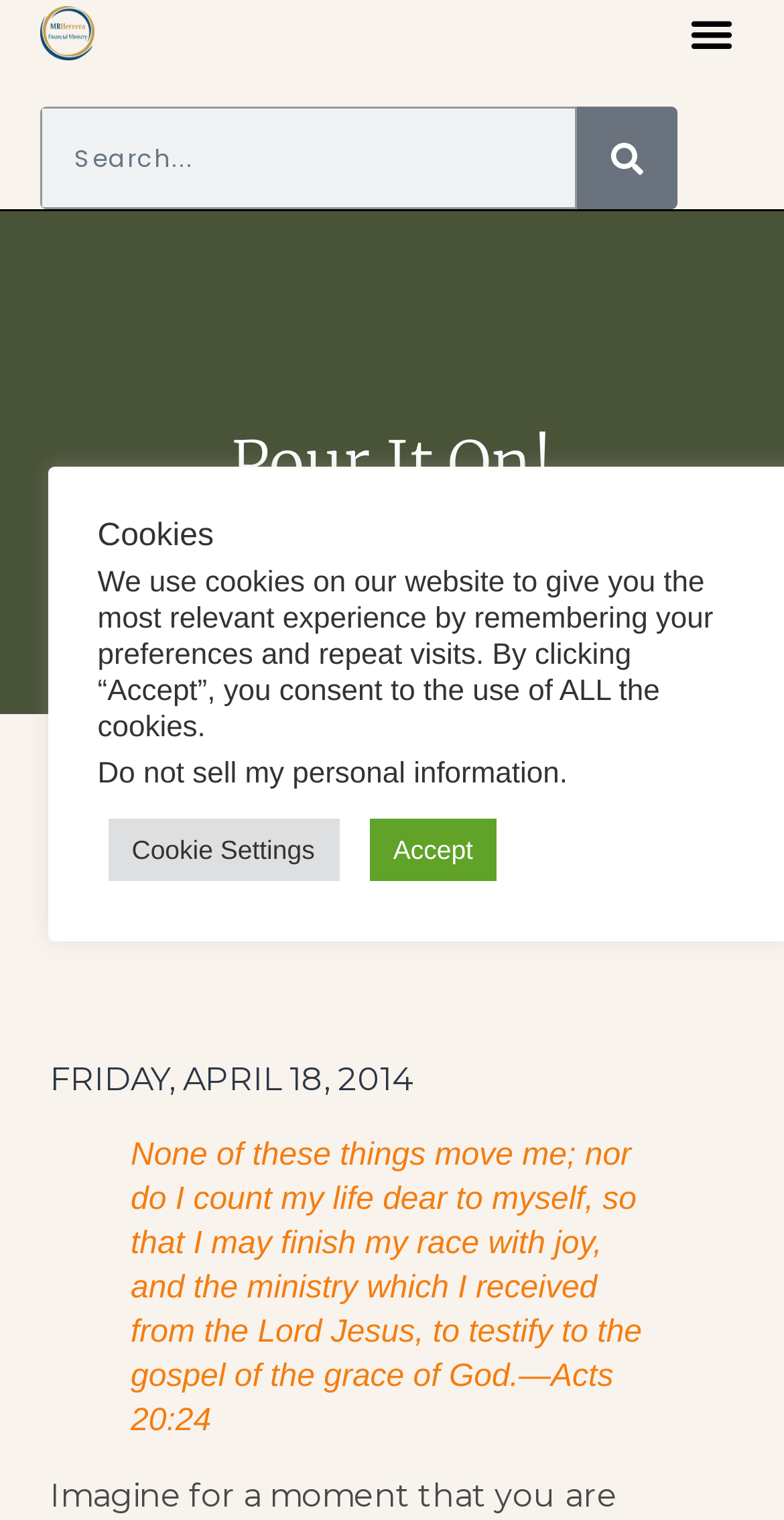Please analyze the image and give a detailed answer to the question:
What is the date mentioned in the webpage?

The webpage contains a link element with the text 'April 18, 2014', which suggests that this is the date mentioned in the webpage.